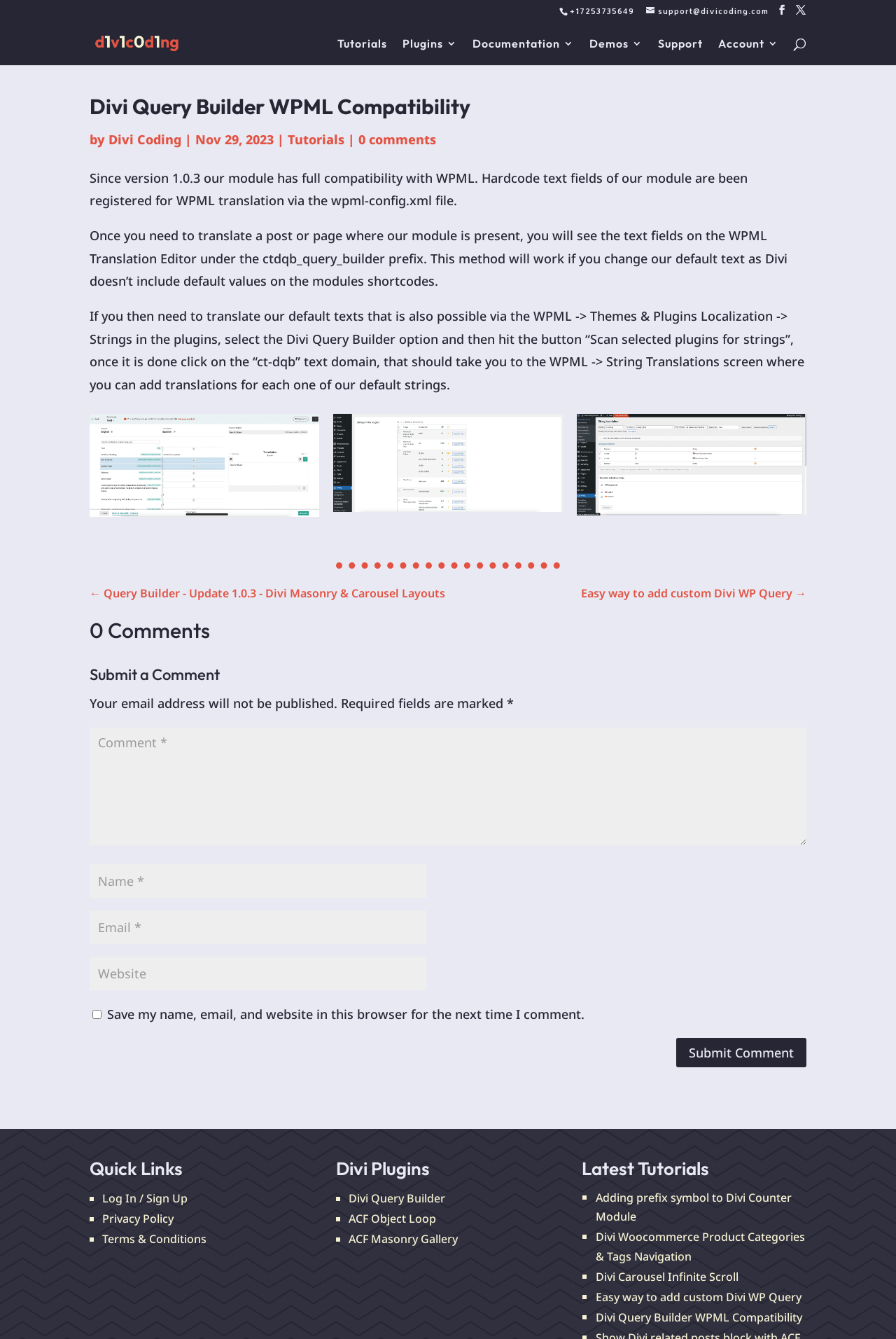What is the purpose of the WPML plugin?
Provide a concise answer using a single word or phrase based on the image.

Translation